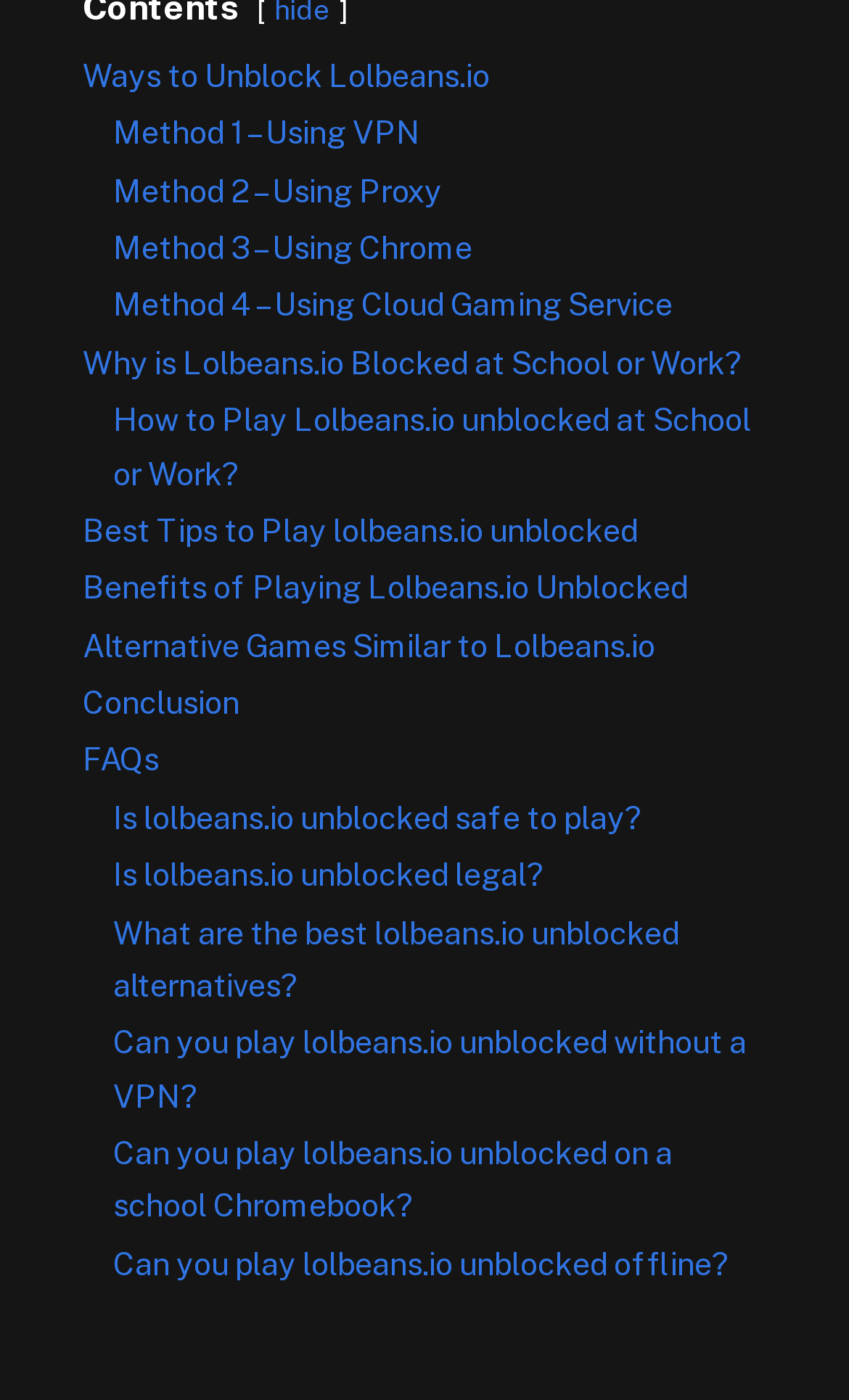Please give a succinct answer using a single word or phrase:
Why is Lolbeans.io blocked at school or work?

Unknown